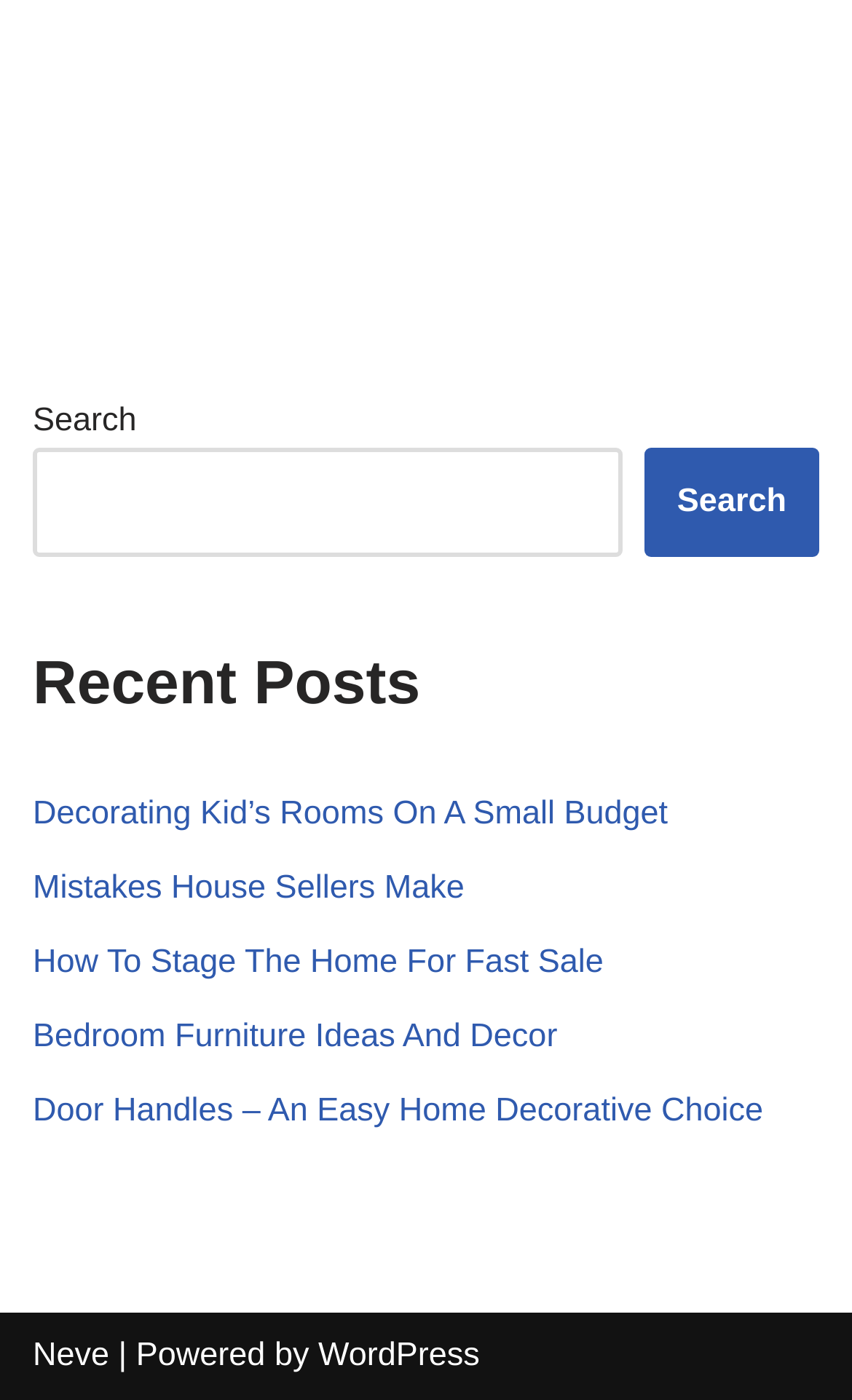Can you show the bounding box coordinates of the region to click on to complete the task described in the instruction: "view recent post 'Decorating Kid’s Rooms On A Small Budget'"?

[0.038, 0.568, 0.784, 0.595]